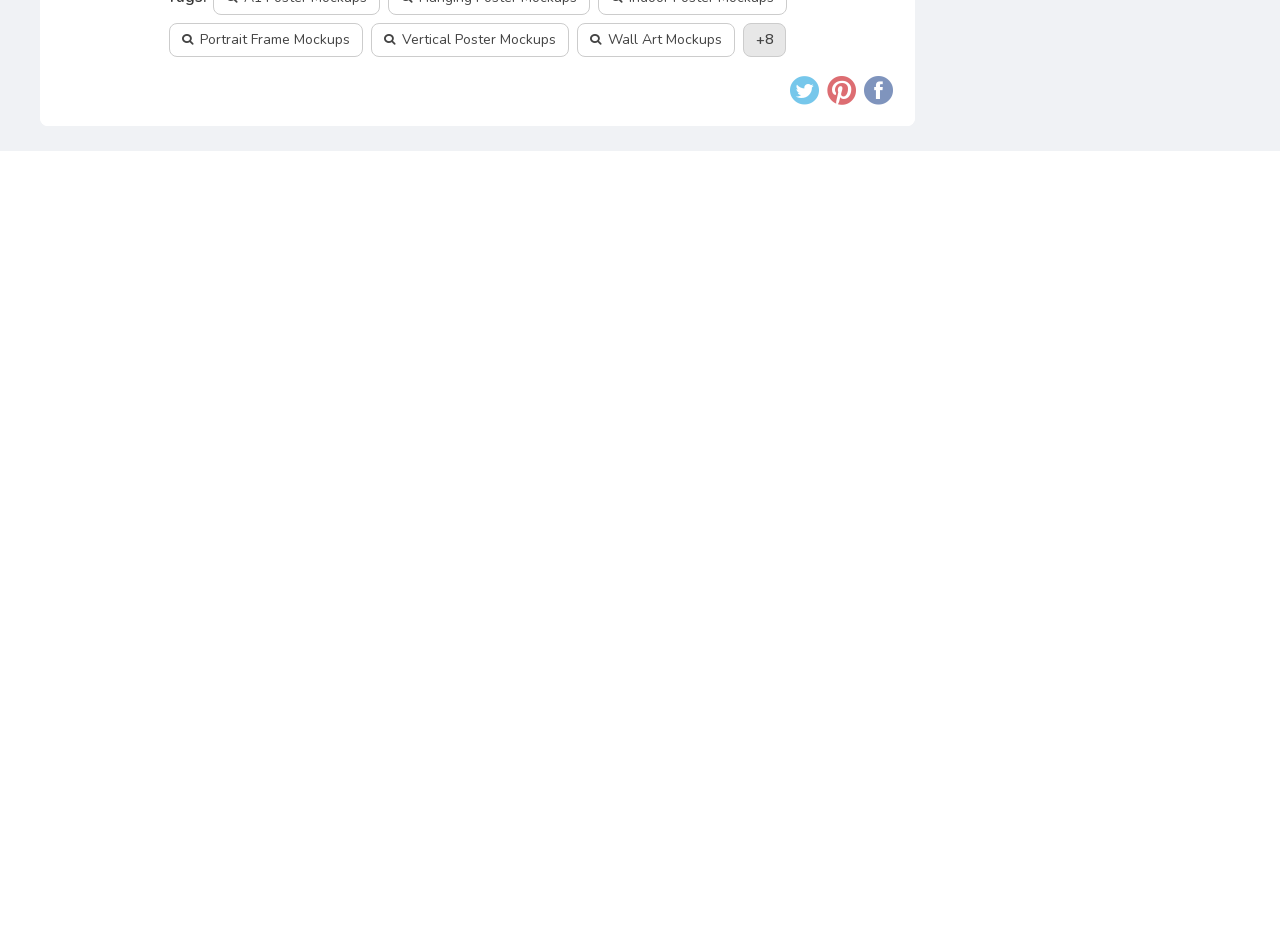What is the purpose of the '+8' button?
Examine the webpage screenshot and provide an in-depth answer to the question.

The '+8' button is likely a pagination button, allowing users to view more frame design options beyond the initial 16 displayed on the webpage.